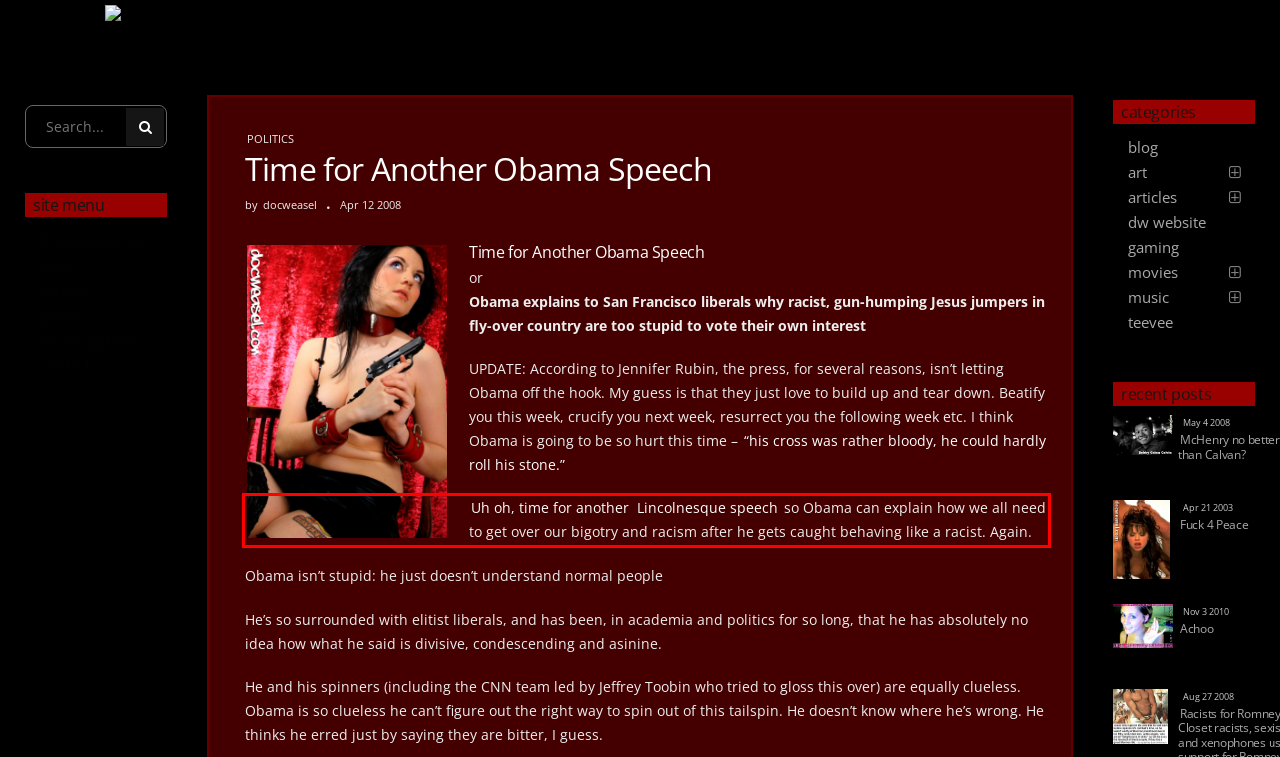Identify the red bounding box in the webpage screenshot and perform OCR to generate the text content enclosed.

Uh oh, time for another Lincolnesque speech so Obama can explain how we all need to get over our bigotry and racism after he gets caught behaving like a racist. Again.